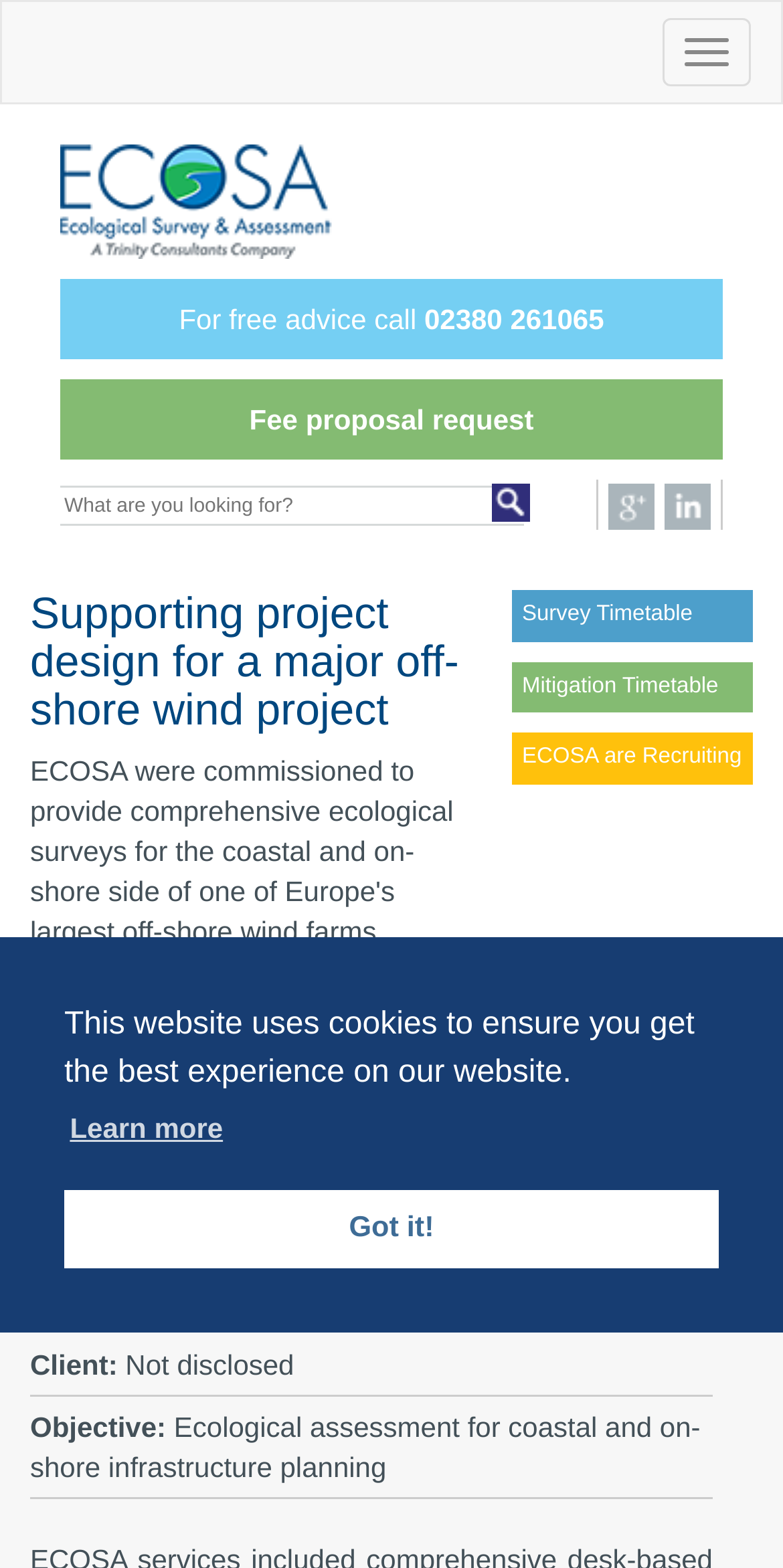Please specify the bounding box coordinates for the clickable region that will help you carry out the instruction: "Toggle navigation".

[0.846, 0.012, 0.959, 0.055]